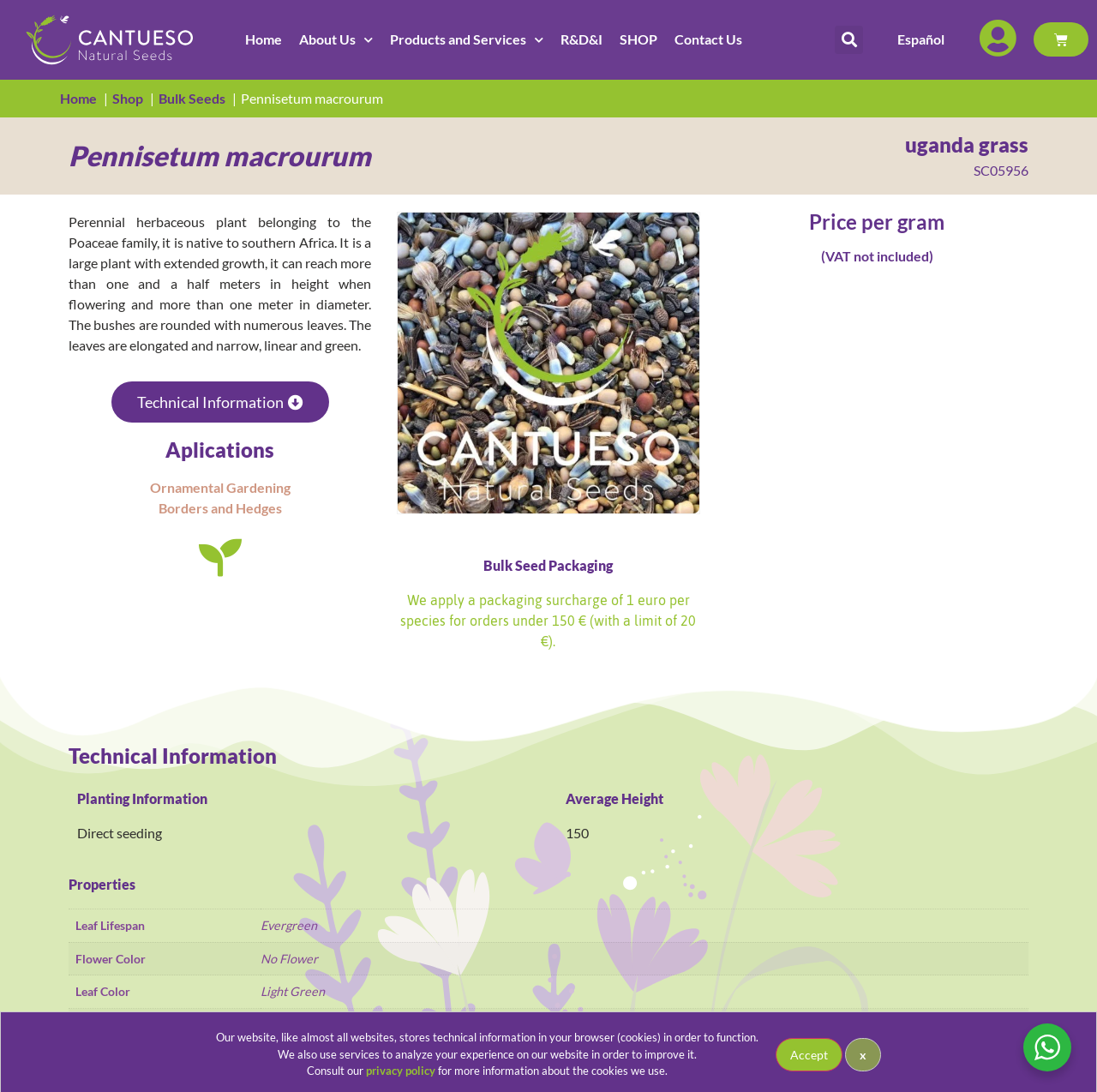Determine the bounding box coordinates of the UI element that matches the following description: "0,00€ 0 Carrito". The coordinates should be four float numbers between 0 and 1 in the format [left, top, right, bottom].

[0.942, 0.021, 0.992, 0.052]